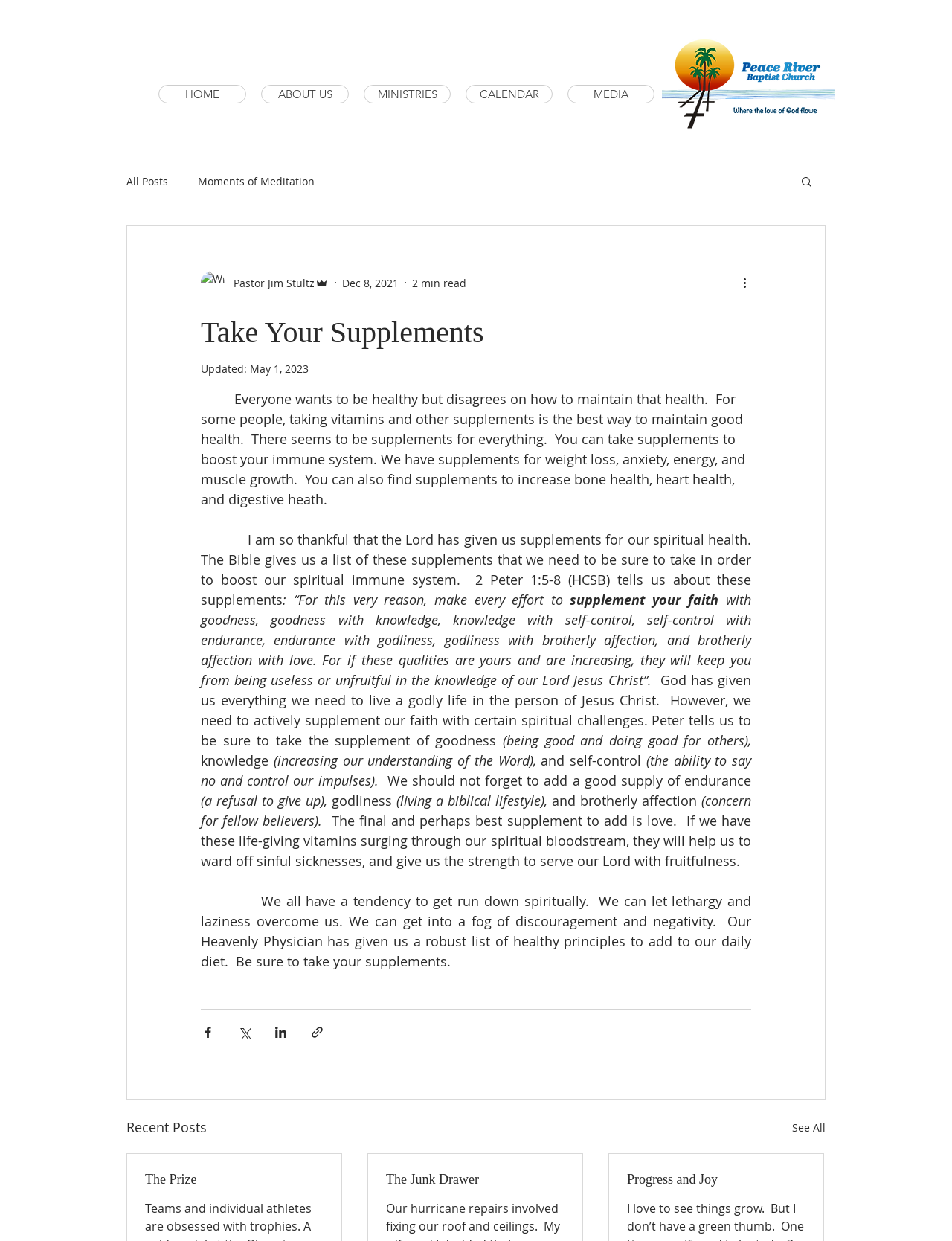Could you locate the bounding box coordinates for the section that should be clicked to accomplish this task: "Click the 'HOME' link".

[0.166, 0.068, 0.259, 0.083]